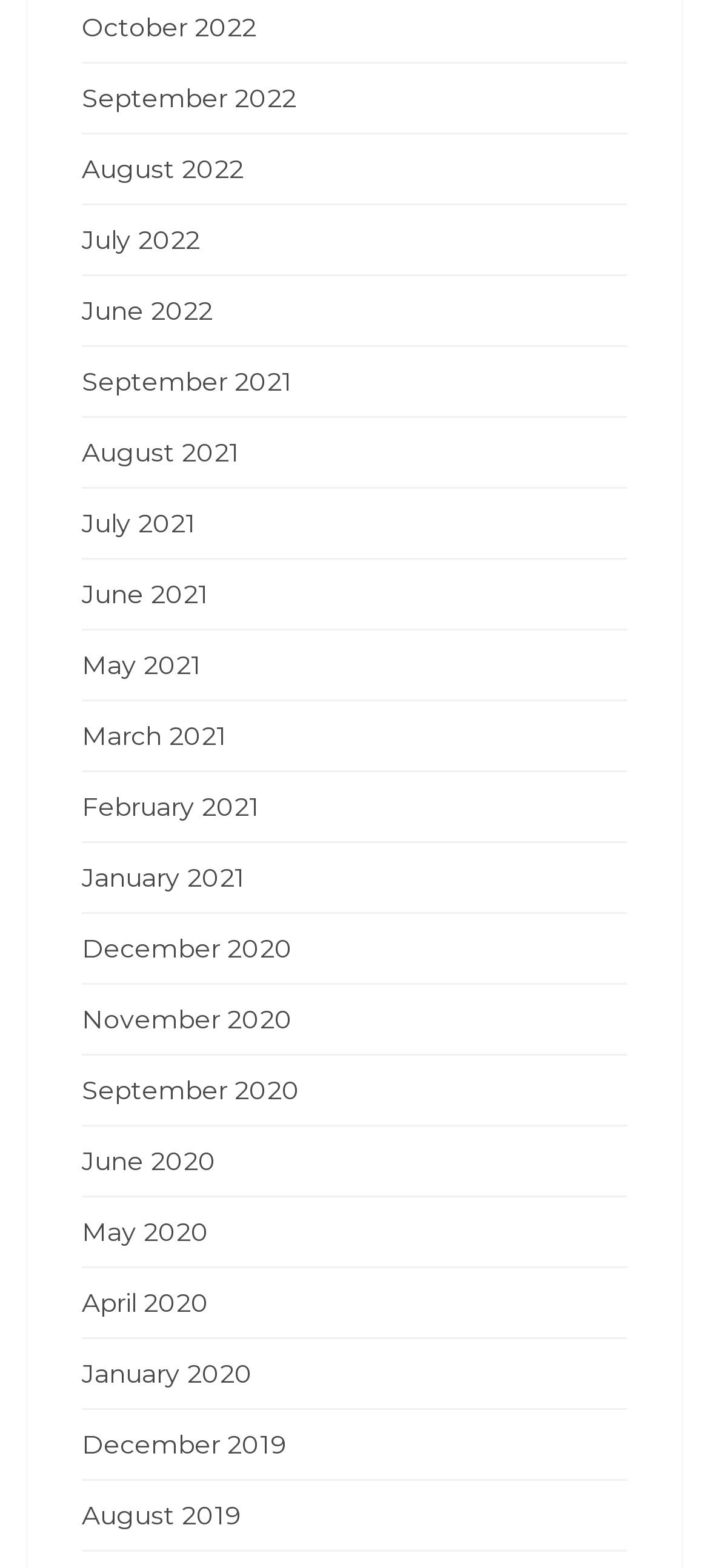What is the earliest month available? Look at the image and give a one-word or short phrase answer.

December 2019